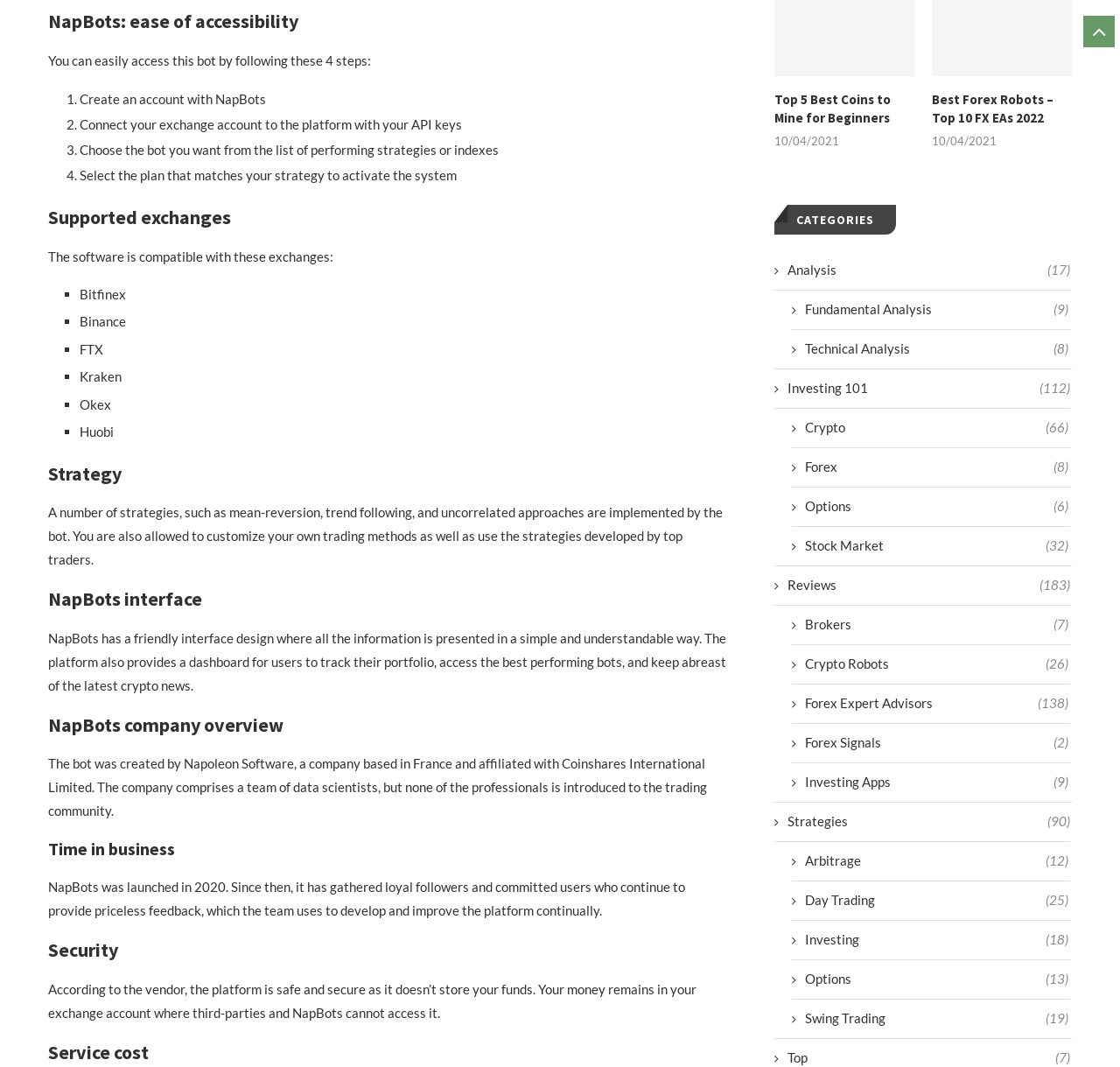Using the description "Investing Apps (9)", predict the bounding box of the relevant HTML element.

[0.707, 0.724, 0.954, 0.742]